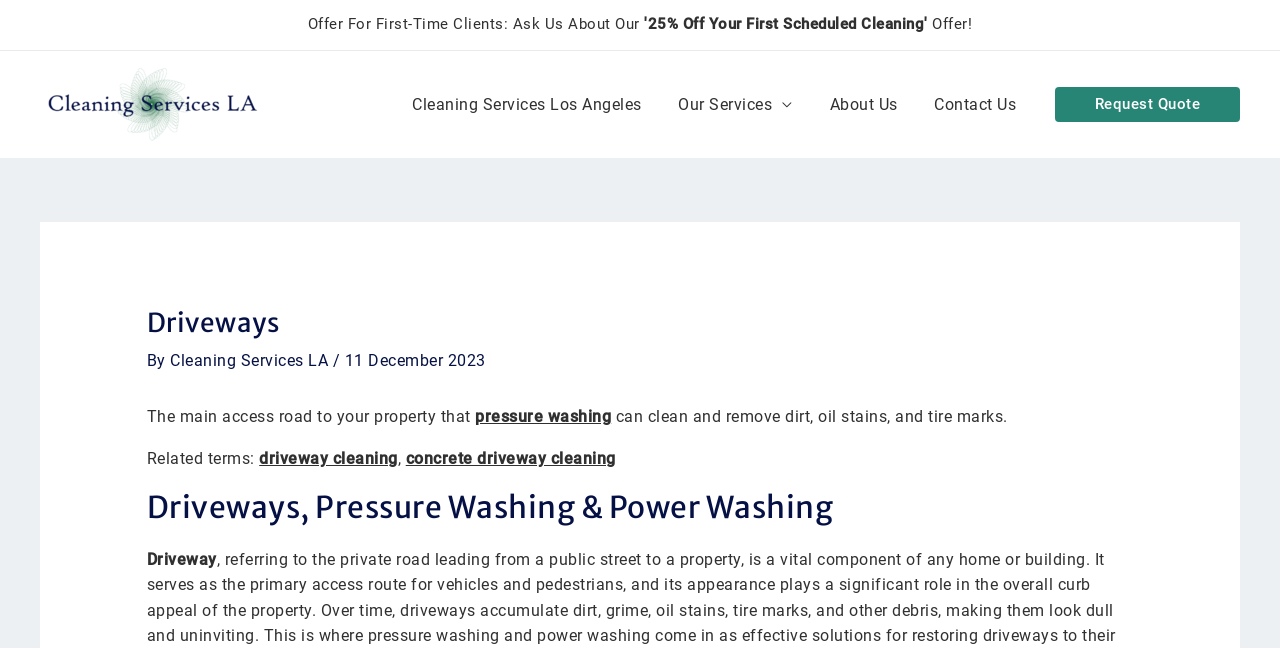Pinpoint the bounding box coordinates of the clickable element to carry out the following instruction: "read the text about Abarth."

None